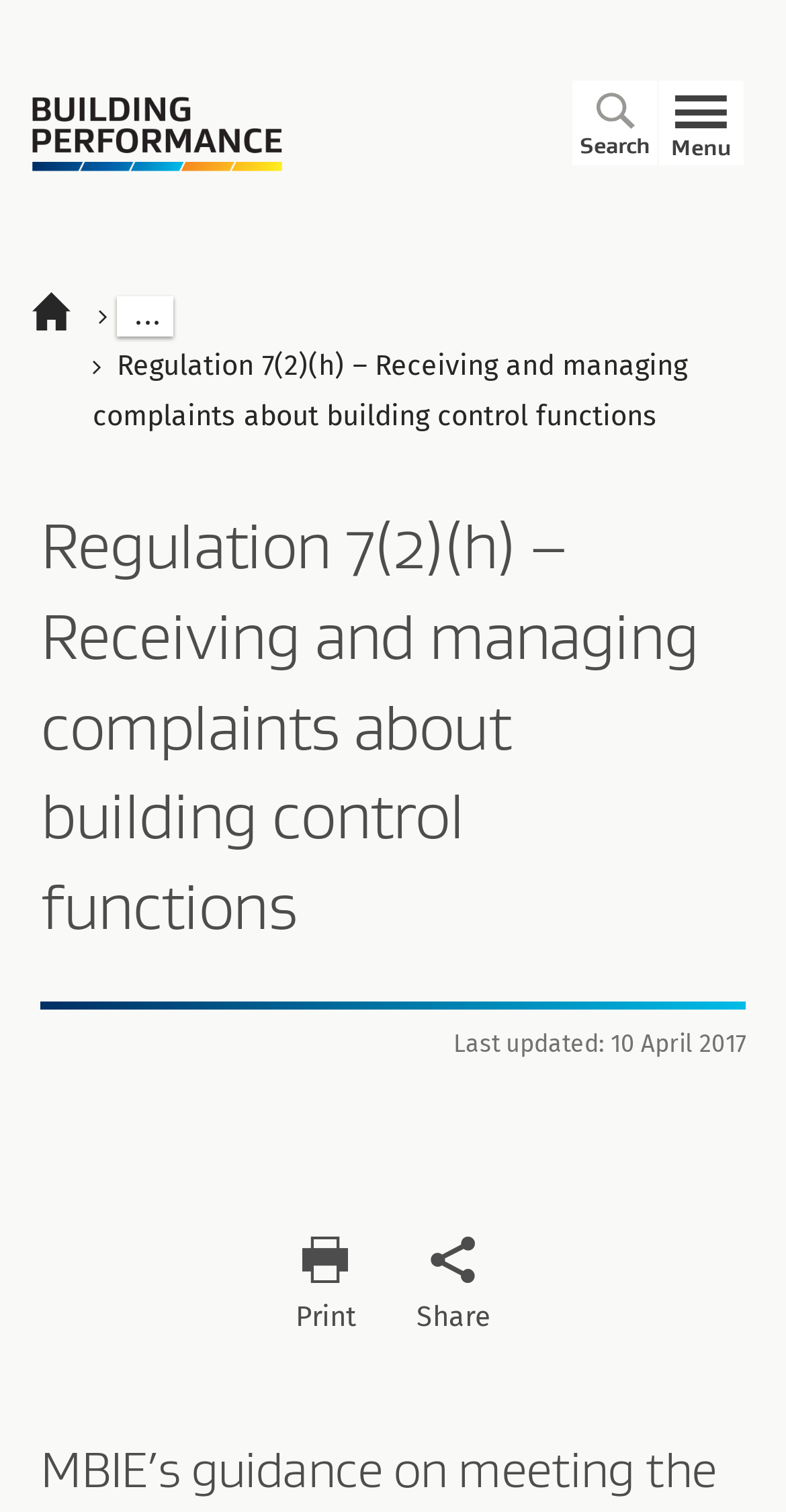Pinpoint the bounding box coordinates of the clickable area needed to execute the instruction: "Share page". The coordinates should be specified as four float numbers between 0 and 1, i.e., [left, top, right, bottom].

[0.529, 0.813, 0.624, 0.882]